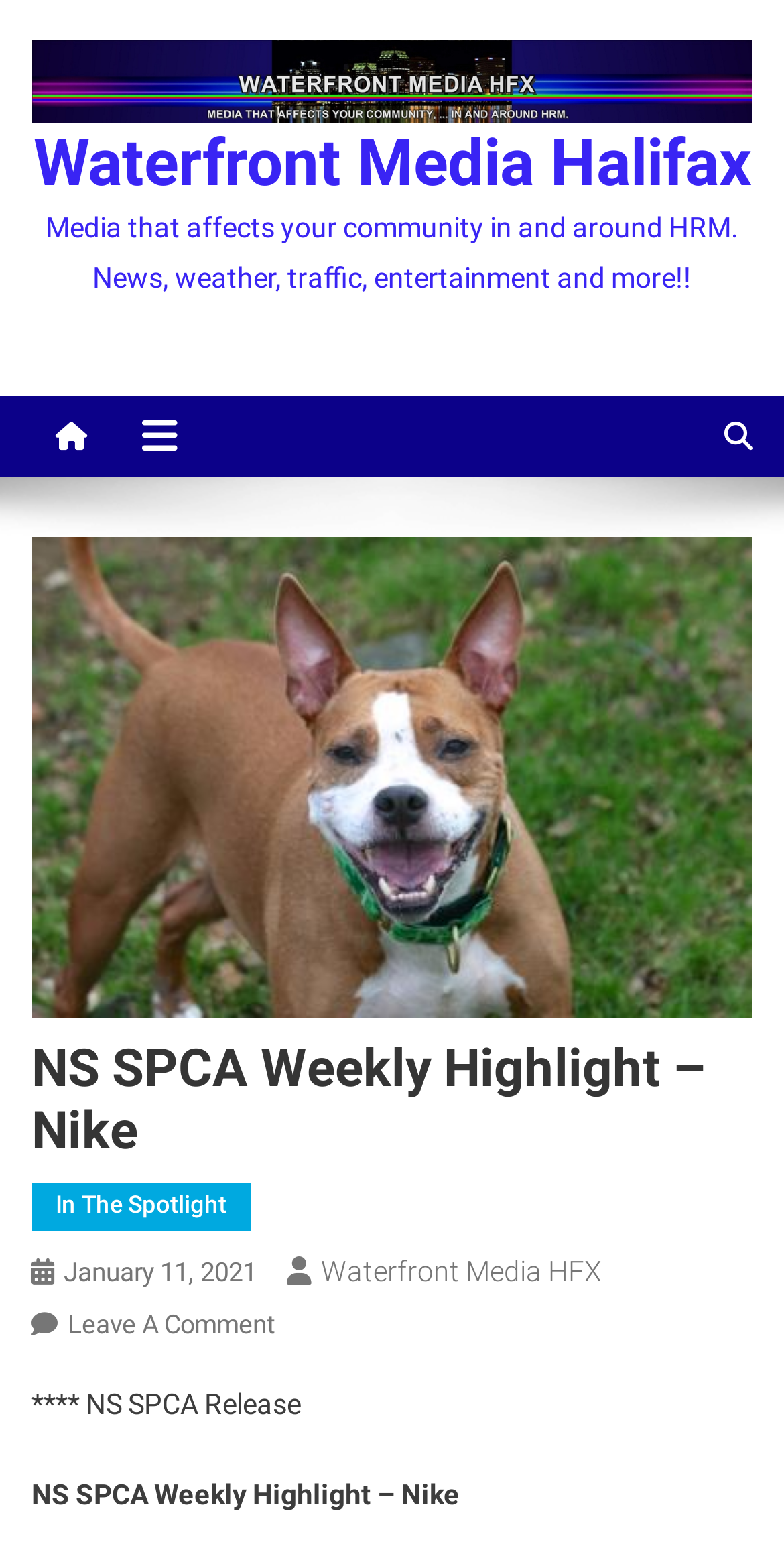What organization is releasing the NS SPCA Weekly Highlight?
Look at the image and respond to the question as thoroughly as possible.

The static text '**** NS SPCA Release' suggests that the NS SPCA organization is releasing the weekly highlight.